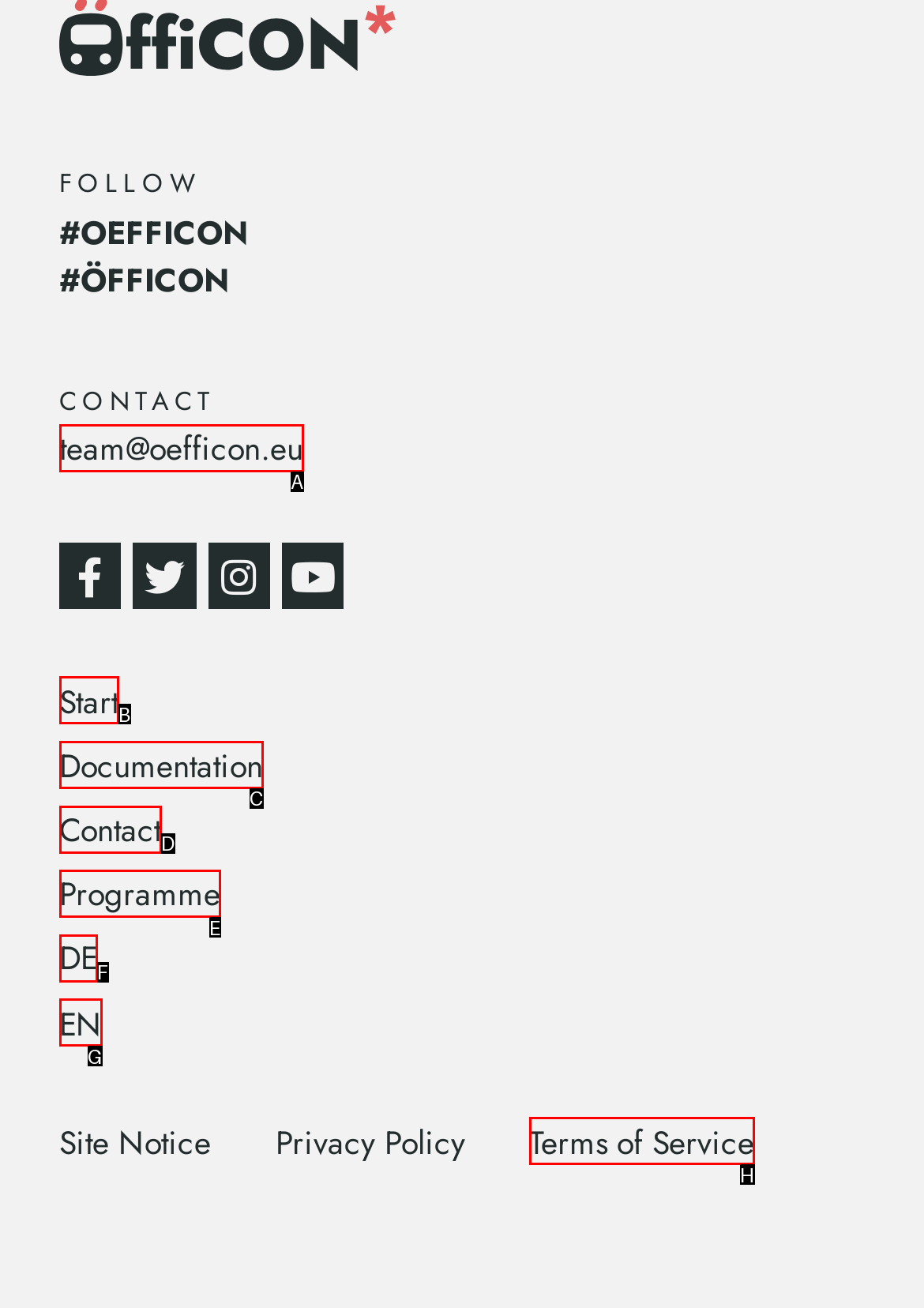From the given choices, indicate the option that best matches: 6,660,948
State the letter of the chosen option directly.

None